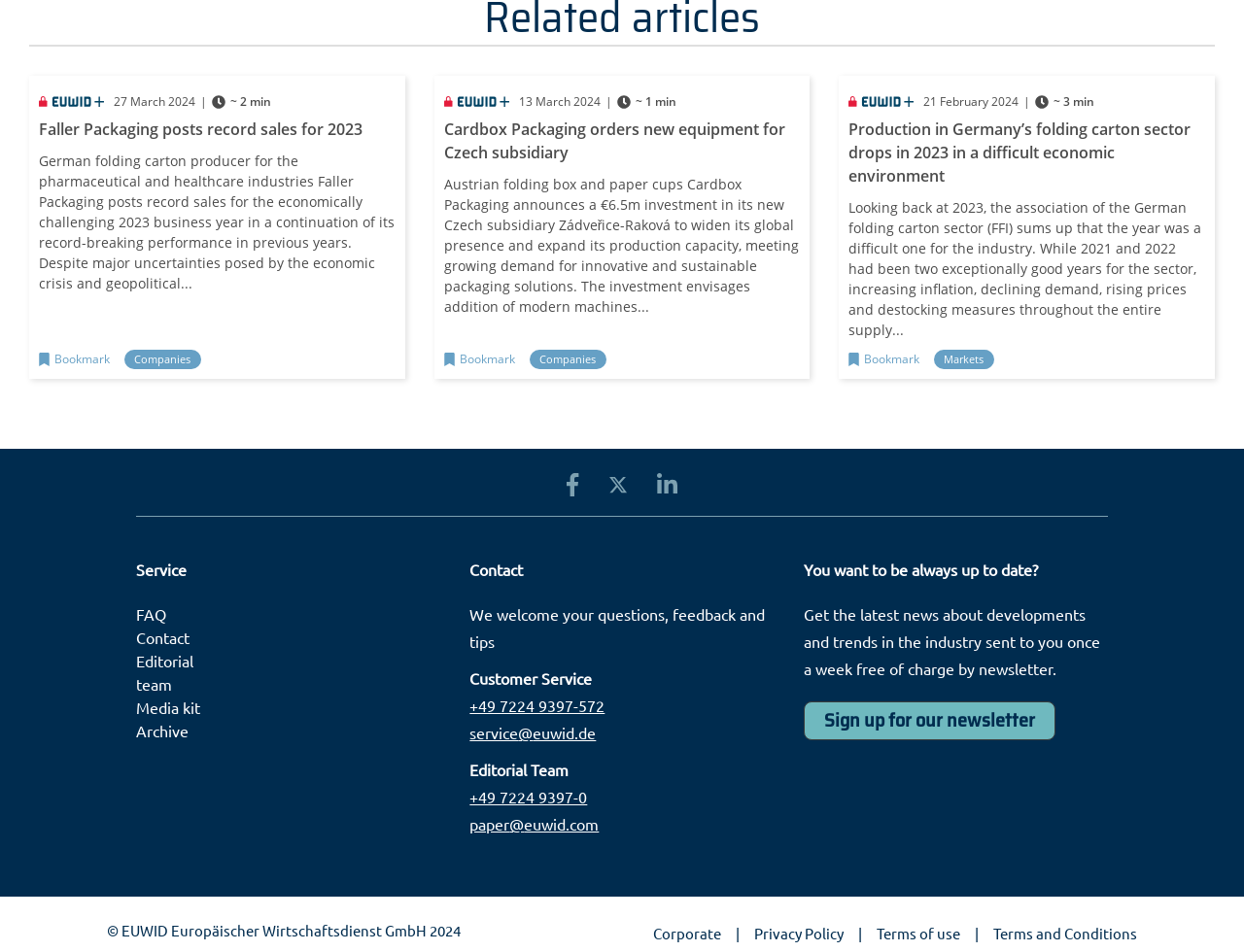Given the description of a UI element: "Companies", identify the bounding box coordinates of the matching element in the webpage screenshot.

[0.1, 0.367, 0.162, 0.388]